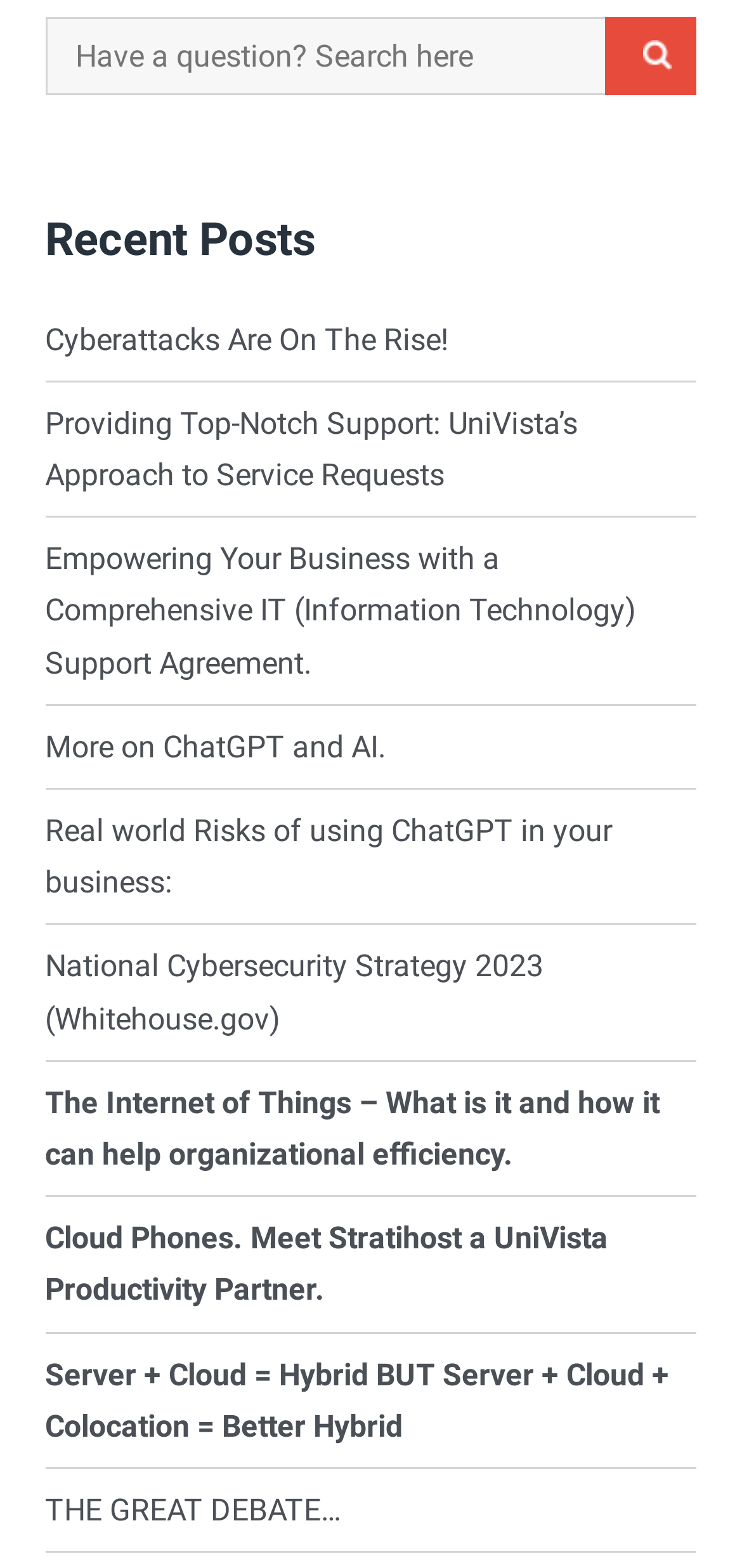Using the information shown in the image, answer the question with as much detail as possible: How many elements are there in the search section?

The search section consists of a label 'Search for:', a textbox, and a button, making a total of 3 elements.